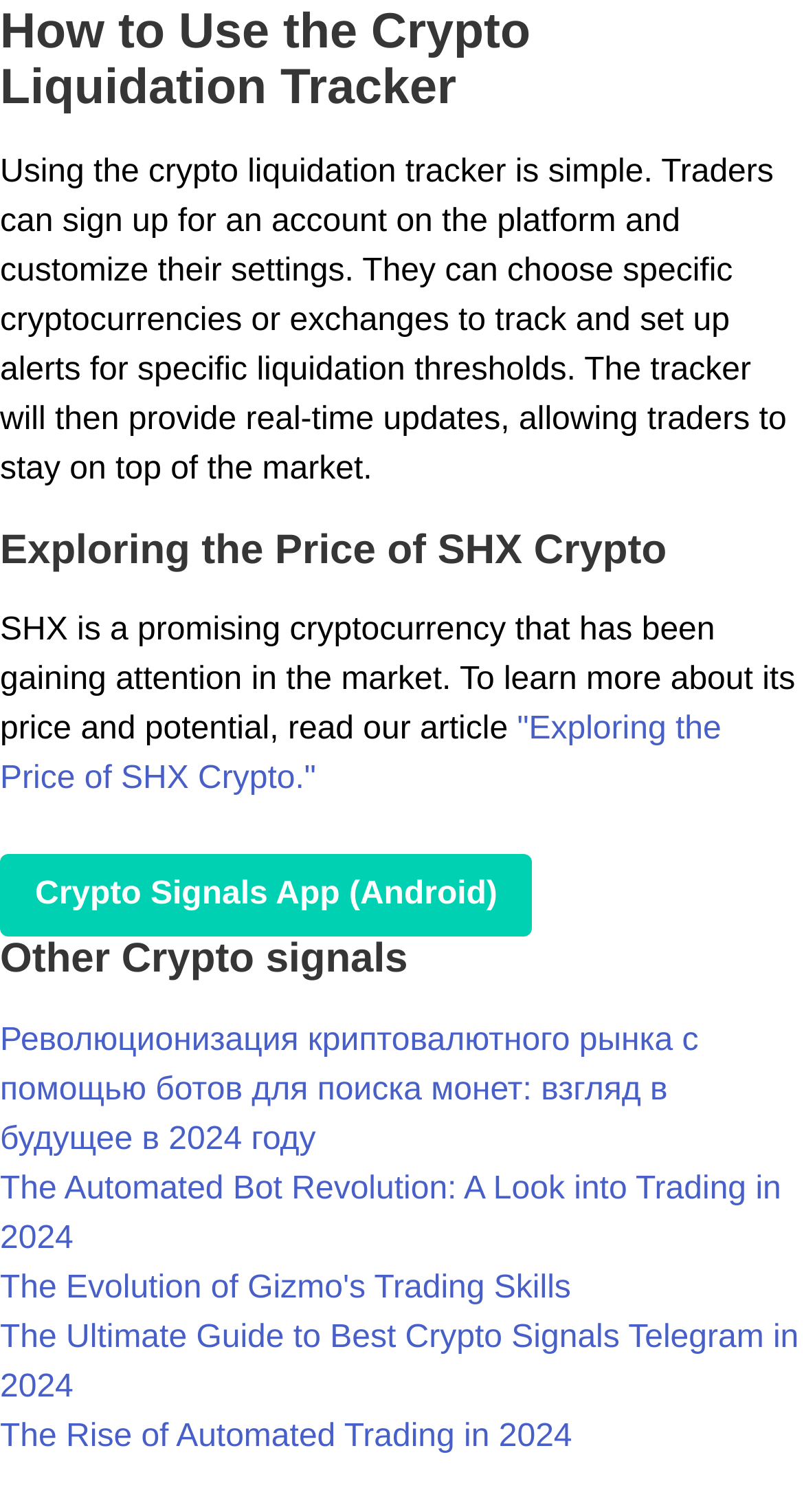Please identify the bounding box coordinates of where to click in order to follow the instruction: "Read about The Rise of Automated Trading in 2024".

[0.0, 0.938, 0.712, 0.962]